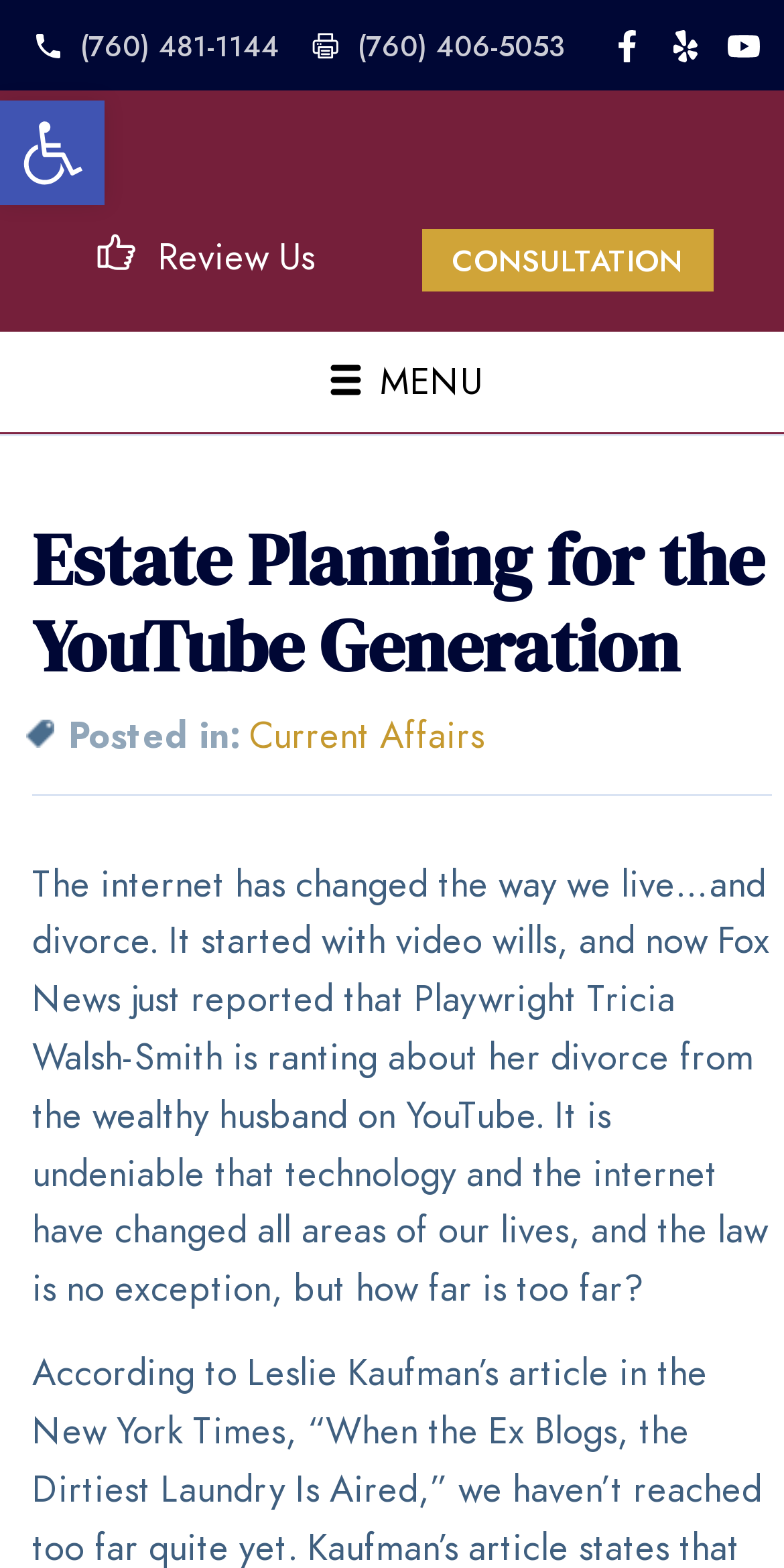Please indicate the bounding box coordinates of the element's region to be clicked to achieve the instruction: "Read more about video wills". Provide the coordinates as four float numbers between 0 and 1, i.e., [left, top, right, bottom].

[0.505, 0.584, 0.71, 0.616]